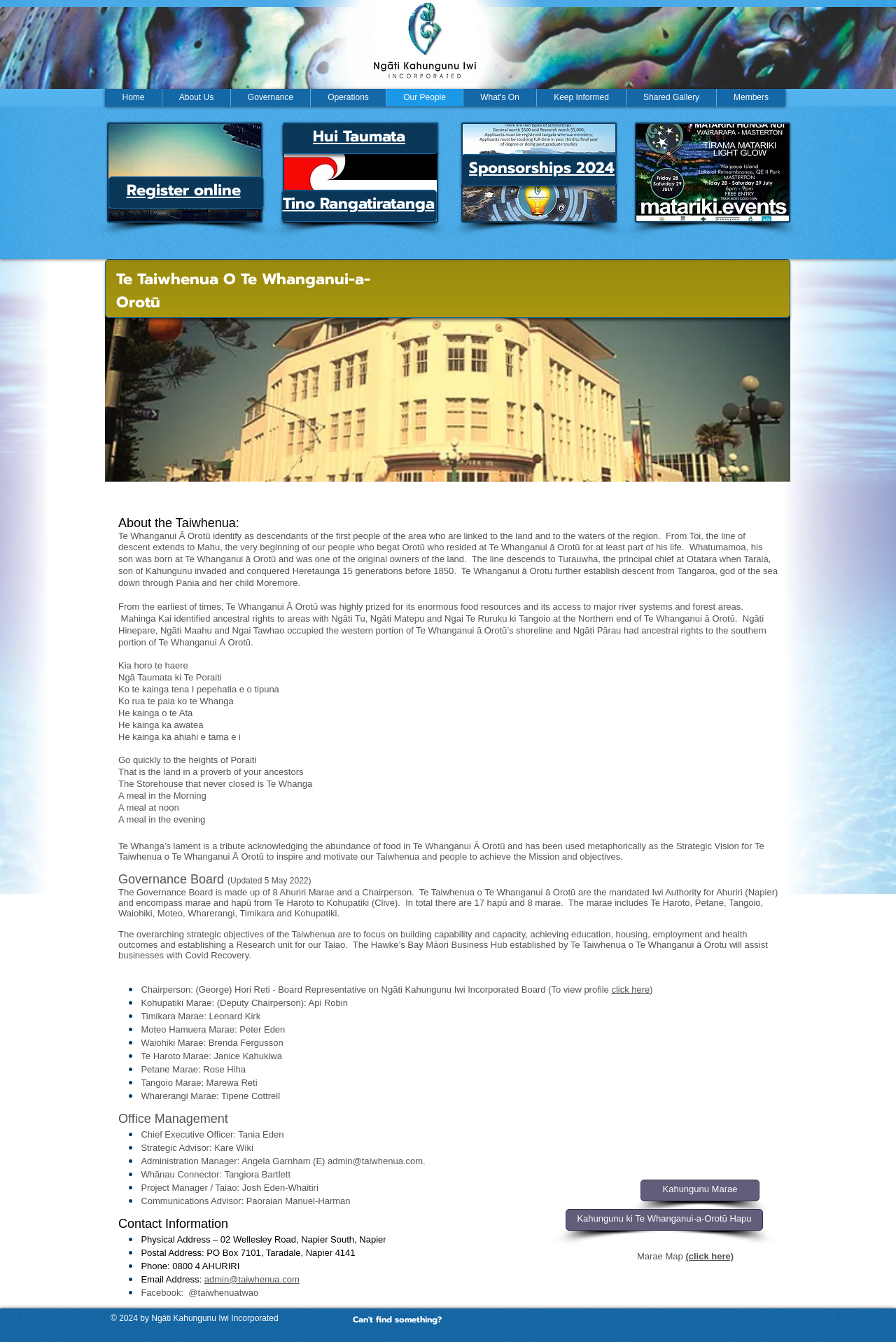Locate the bounding box coordinates of the element that should be clicked to execute the following instruction: "Click on the 'Tino Rangatiratanga' link".

[0.315, 0.143, 0.485, 0.16]